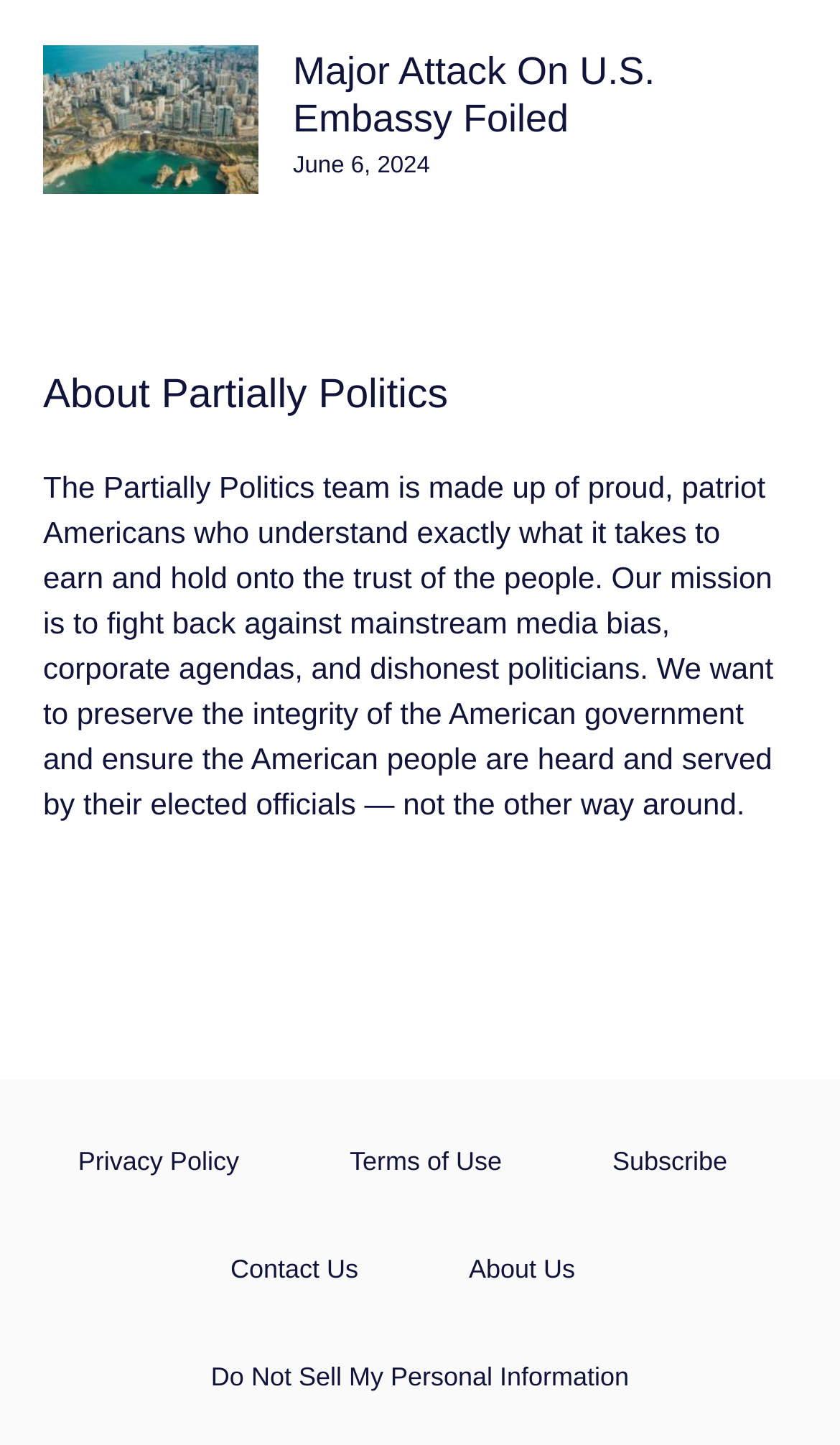Find the bounding box of the web element that fits this description: "Subscribe".

[0.688, 0.766, 0.907, 0.84]